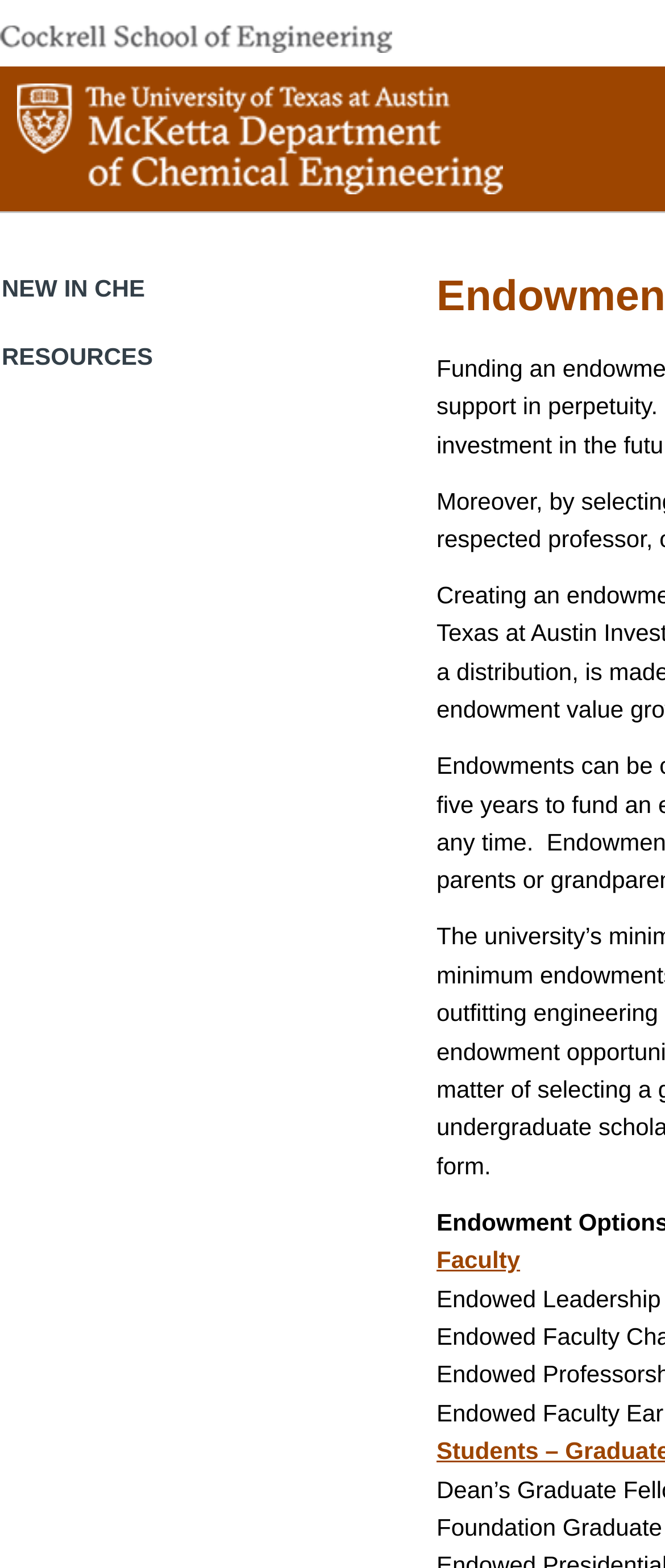Give a one-word or one-phrase response to the question:
What is the name of the department linked below 'NEW IN CHE'?

McKetta Department of Chemical Engineering